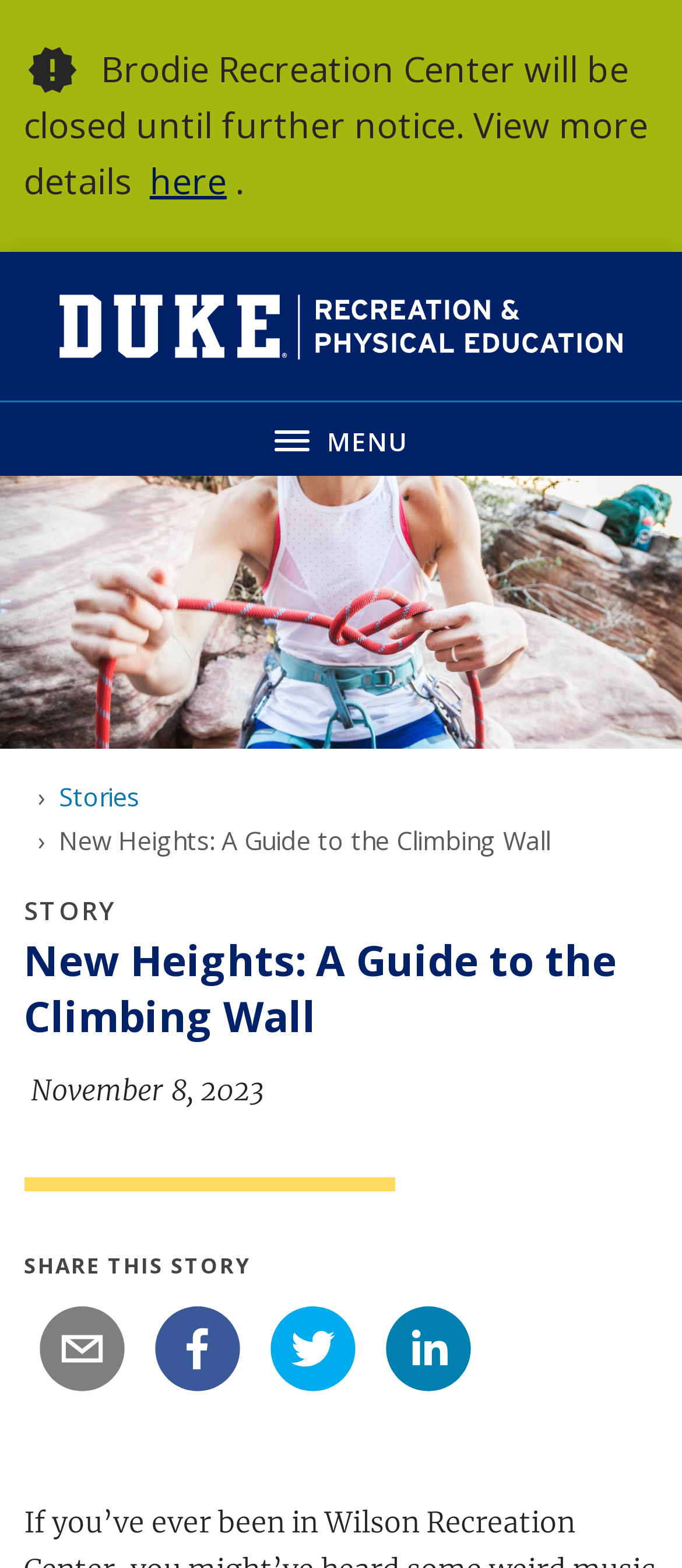Find the bounding box coordinates of the clickable region needed to perform the following instruction: "View more details". The coordinates should be provided as four float numbers between 0 and 1, i.e., [left, top, right, bottom].

[0.035, 0.065, 0.95, 0.131]